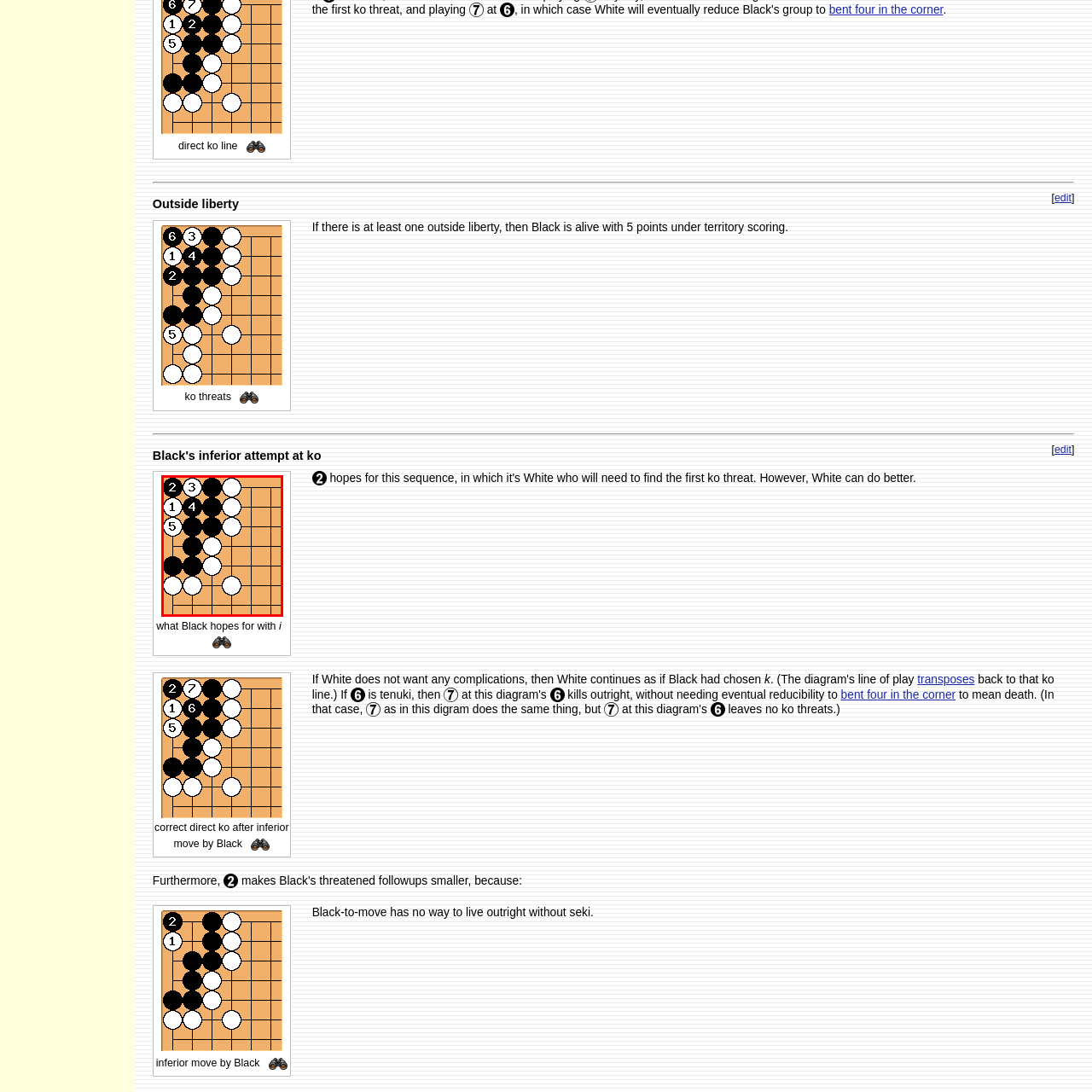Observe the image enclosed by the red rectangle, then respond to the question in one word or phrase:
How many numbered moves are shown for black stones?

3